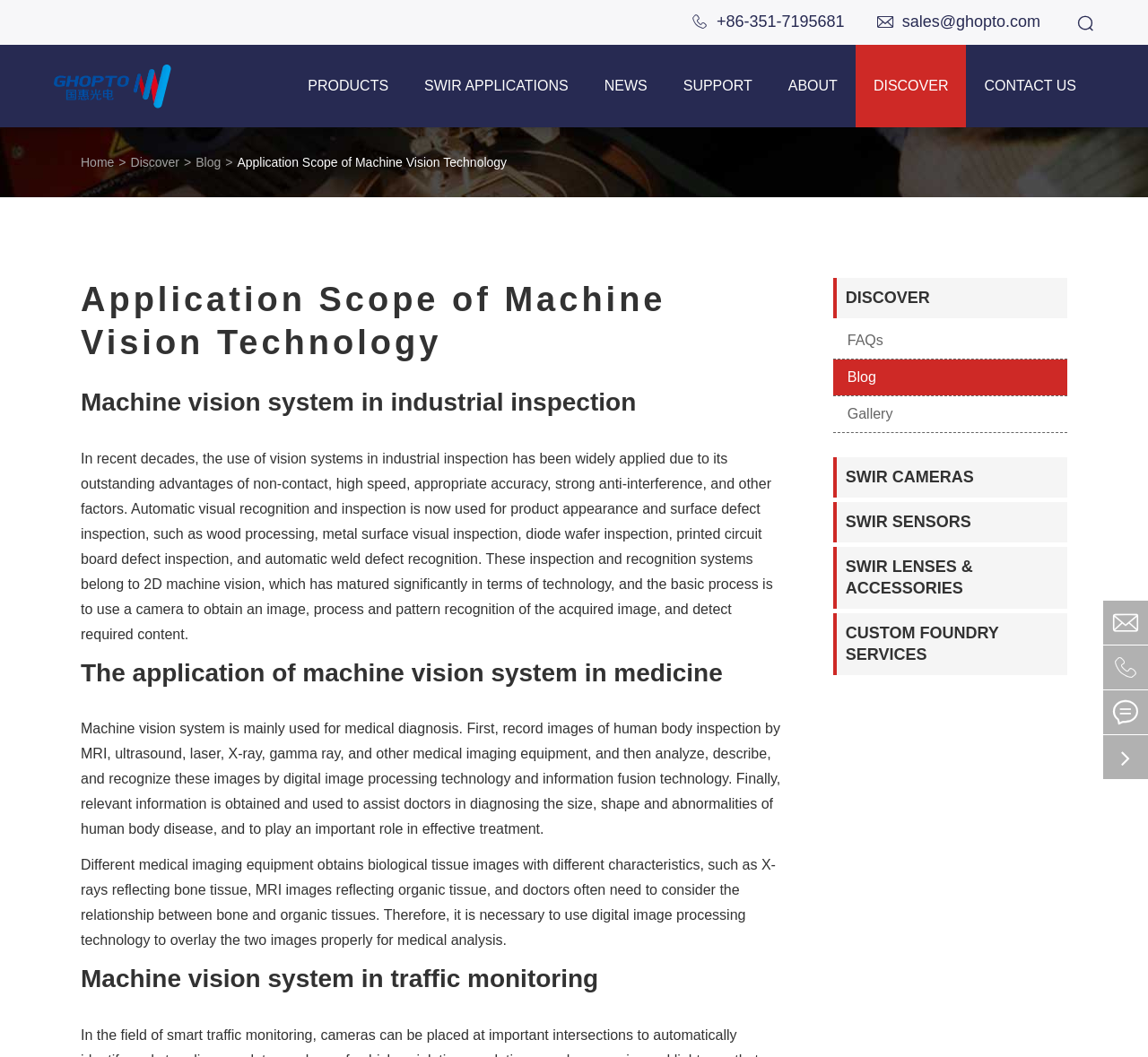What is the name of the camera model listed on the webpage?
Examine the image and give a concise answer in one word or a short phrase.

GH-SW500-U3 Lite